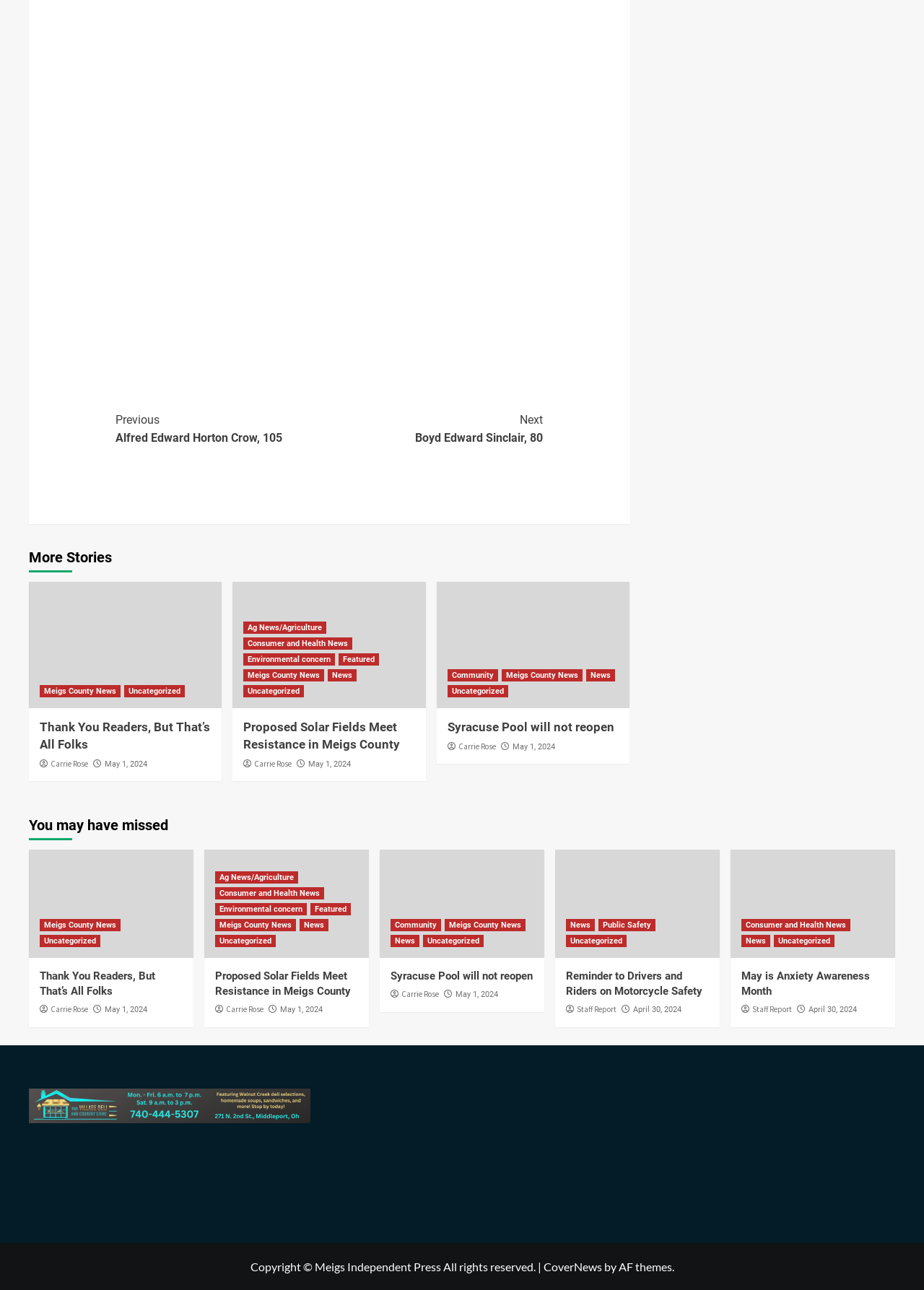Locate the bounding box coordinates of the area to click to fulfill this instruction: "Go to 'More Stories'". The bounding box should be presented as four float numbers between 0 and 1, in the order [left, top, right, bottom].

[0.031, 0.423, 0.121, 0.444]